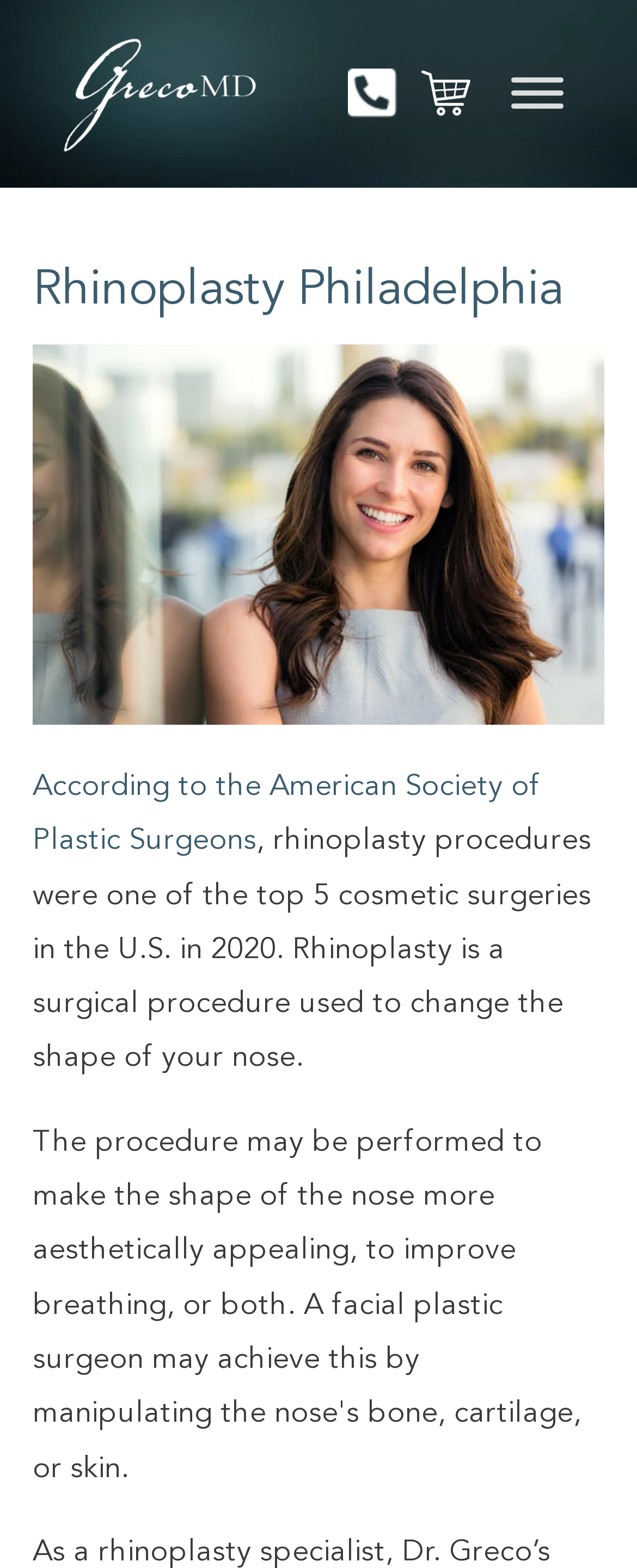Give a concise answer of one word or phrase to the question: 
What is the purpose of the button in the top-right corner?

Toggle Menu